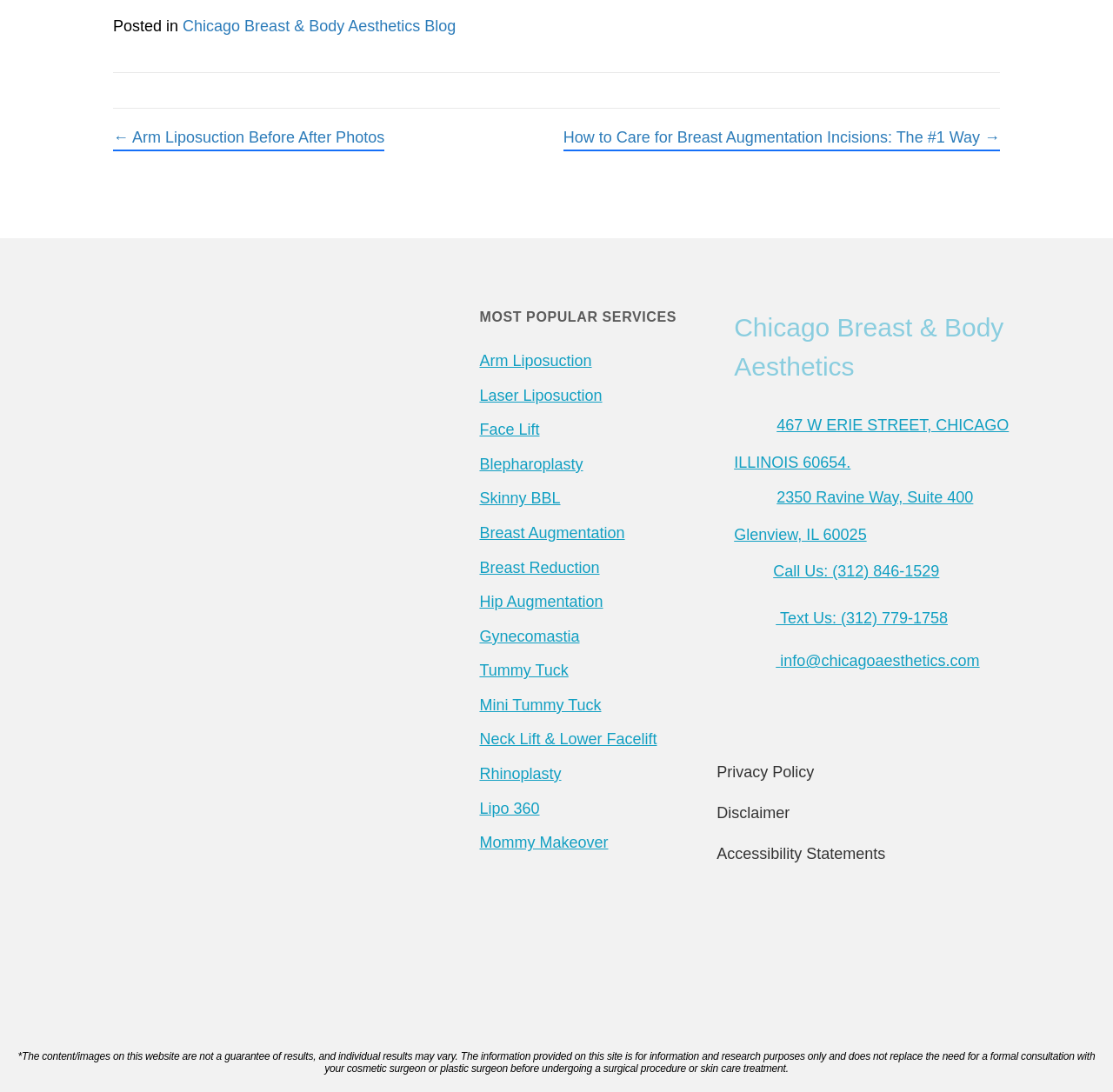Answer the question below using just one word or a short phrase: 
What is the primary focus of the webpage?

Cosmetic surgery services